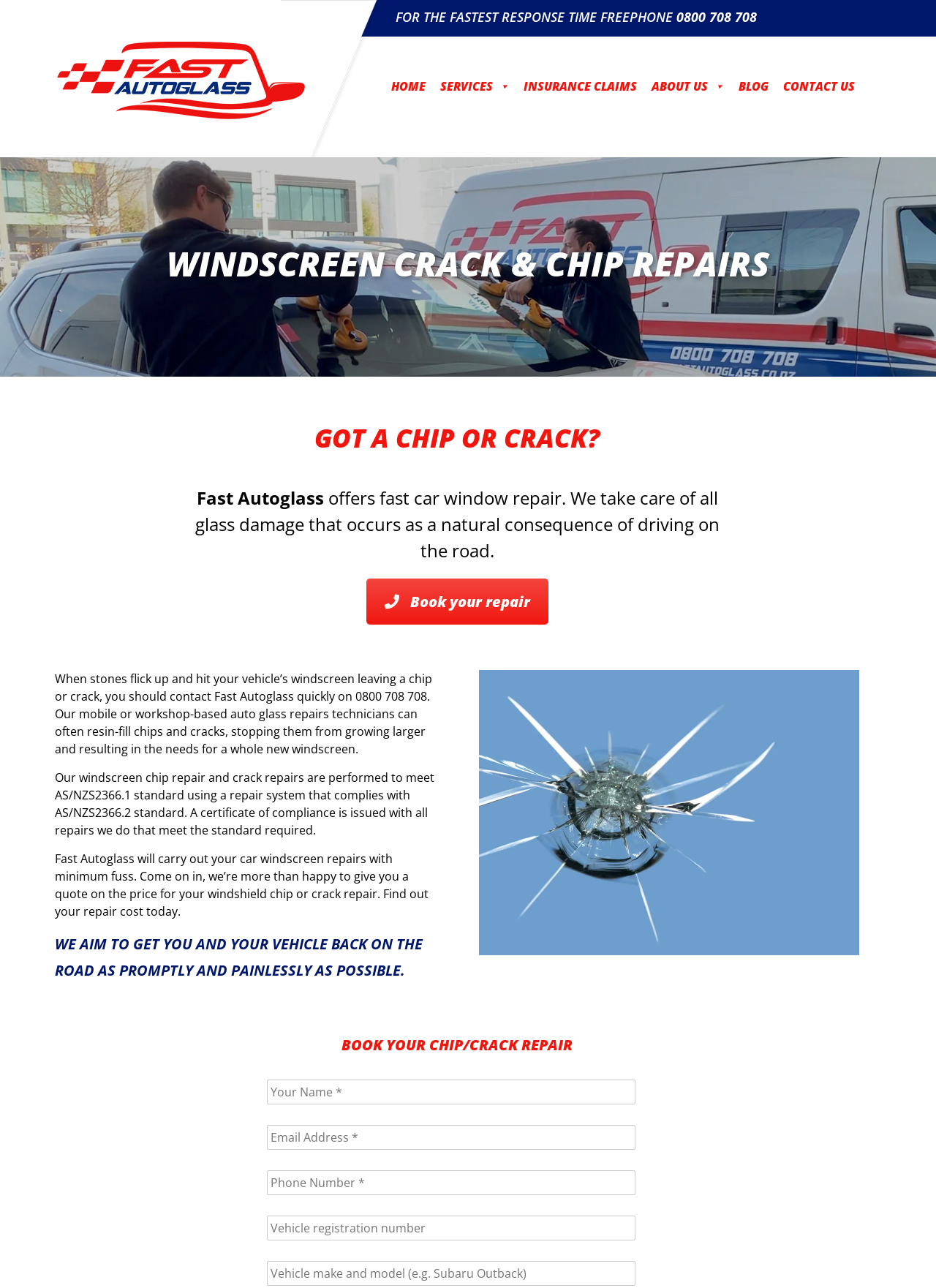Please locate the bounding box coordinates of the region I need to click to follow this instruction: "Enter your name".

[0.285, 0.838, 0.679, 0.857]